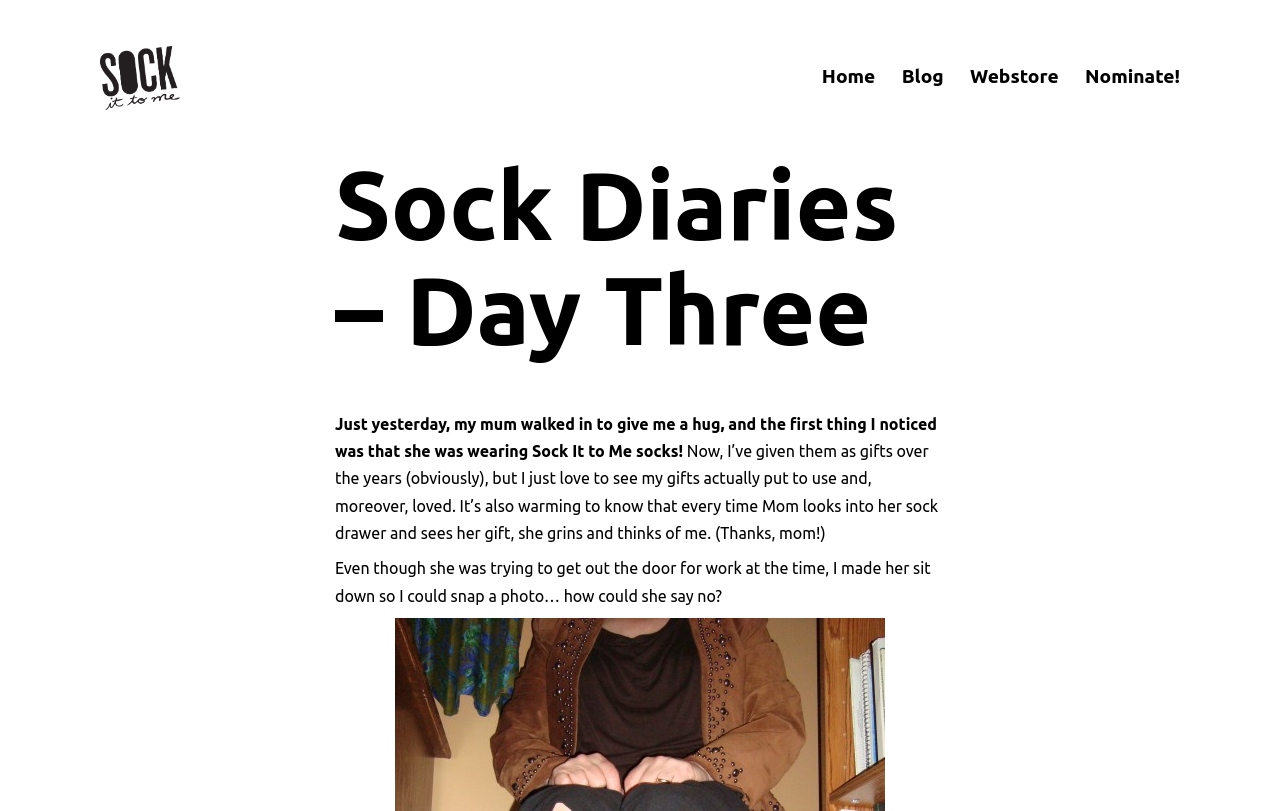Why did the author make their mom sit down?
Based on the visual content, answer with a single word or a brief phrase.

To take a photo